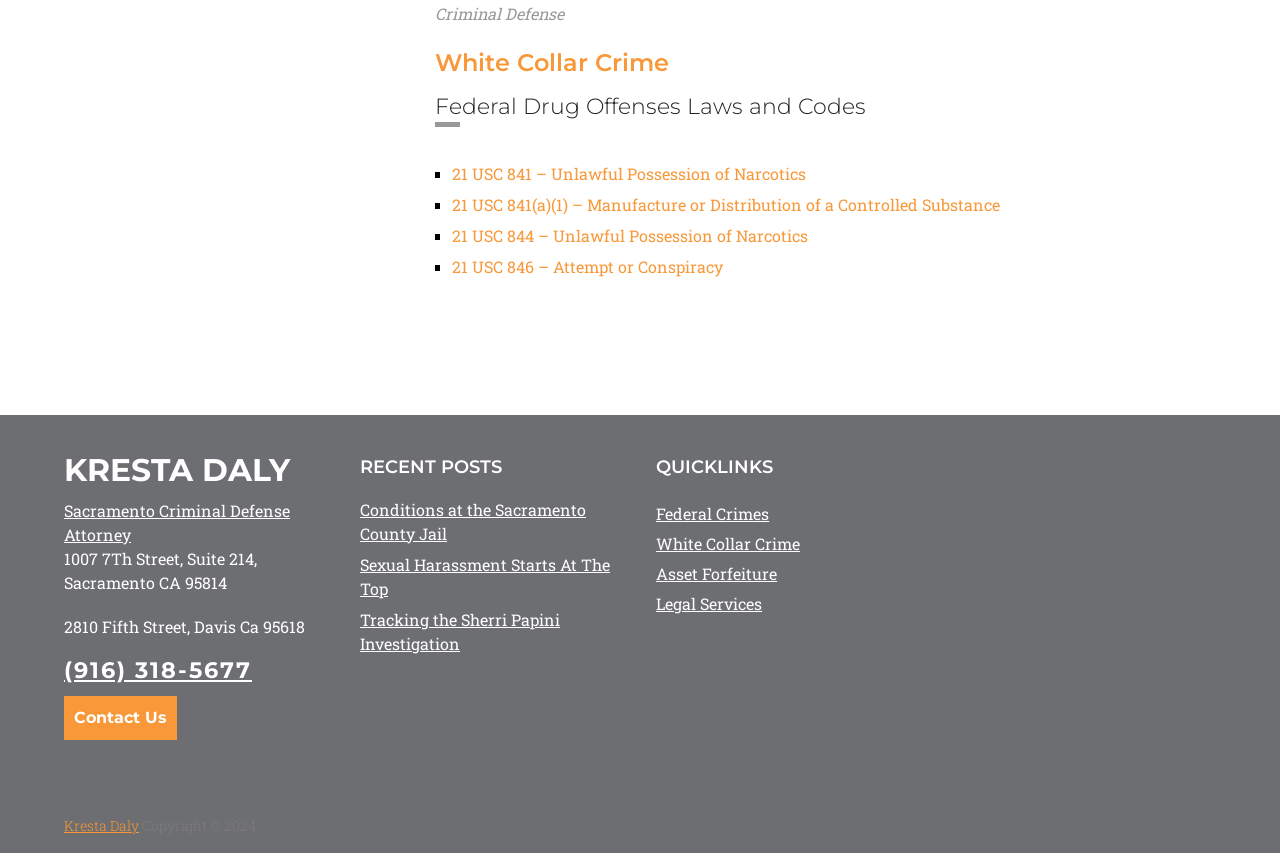Find the bounding box of the UI element described as: "White Collar Crime". The bounding box coordinates should be given as four float values between 0 and 1, i.e., [left, top, right, bottom].

[0.513, 0.624, 0.625, 0.649]